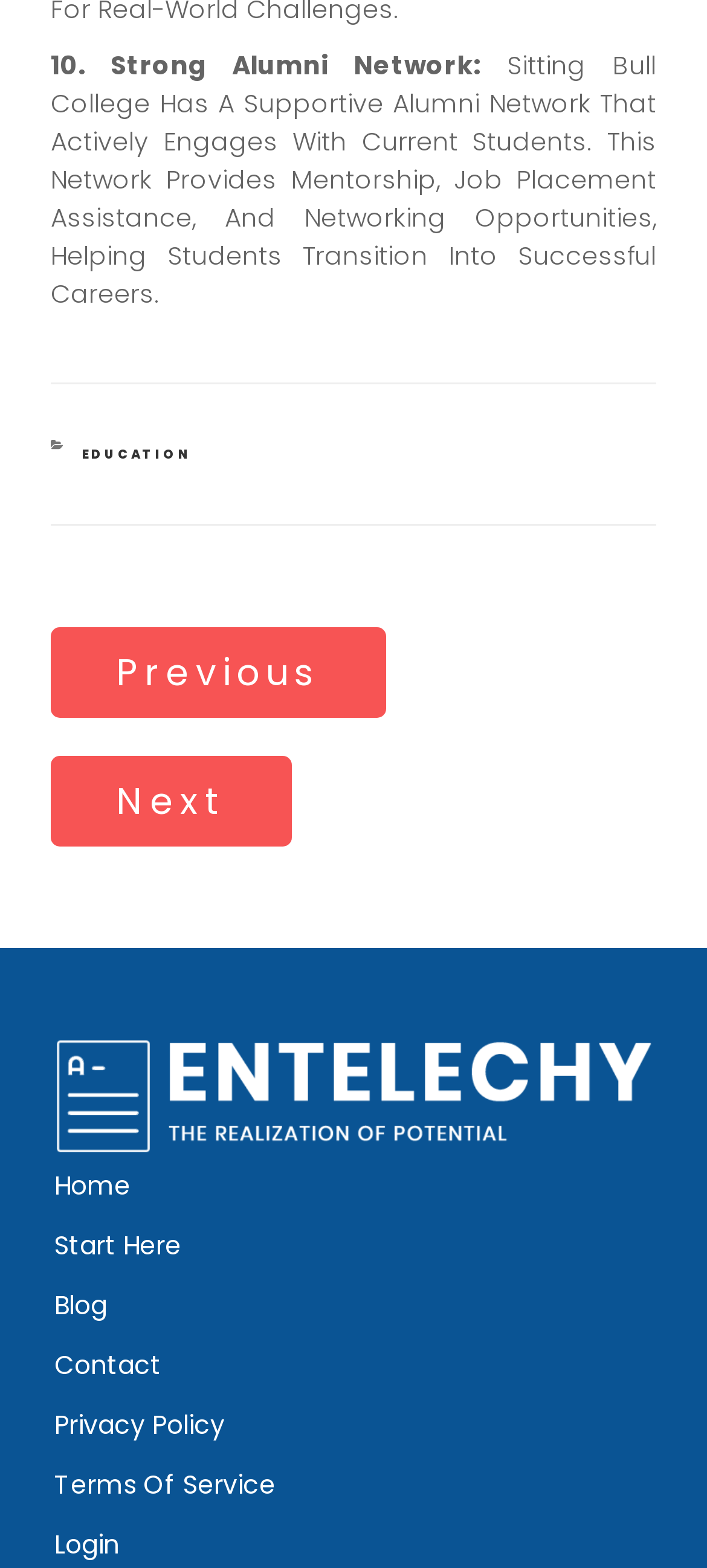Please find the bounding box coordinates of the section that needs to be clicked to achieve this instruction: "click the logo".

None